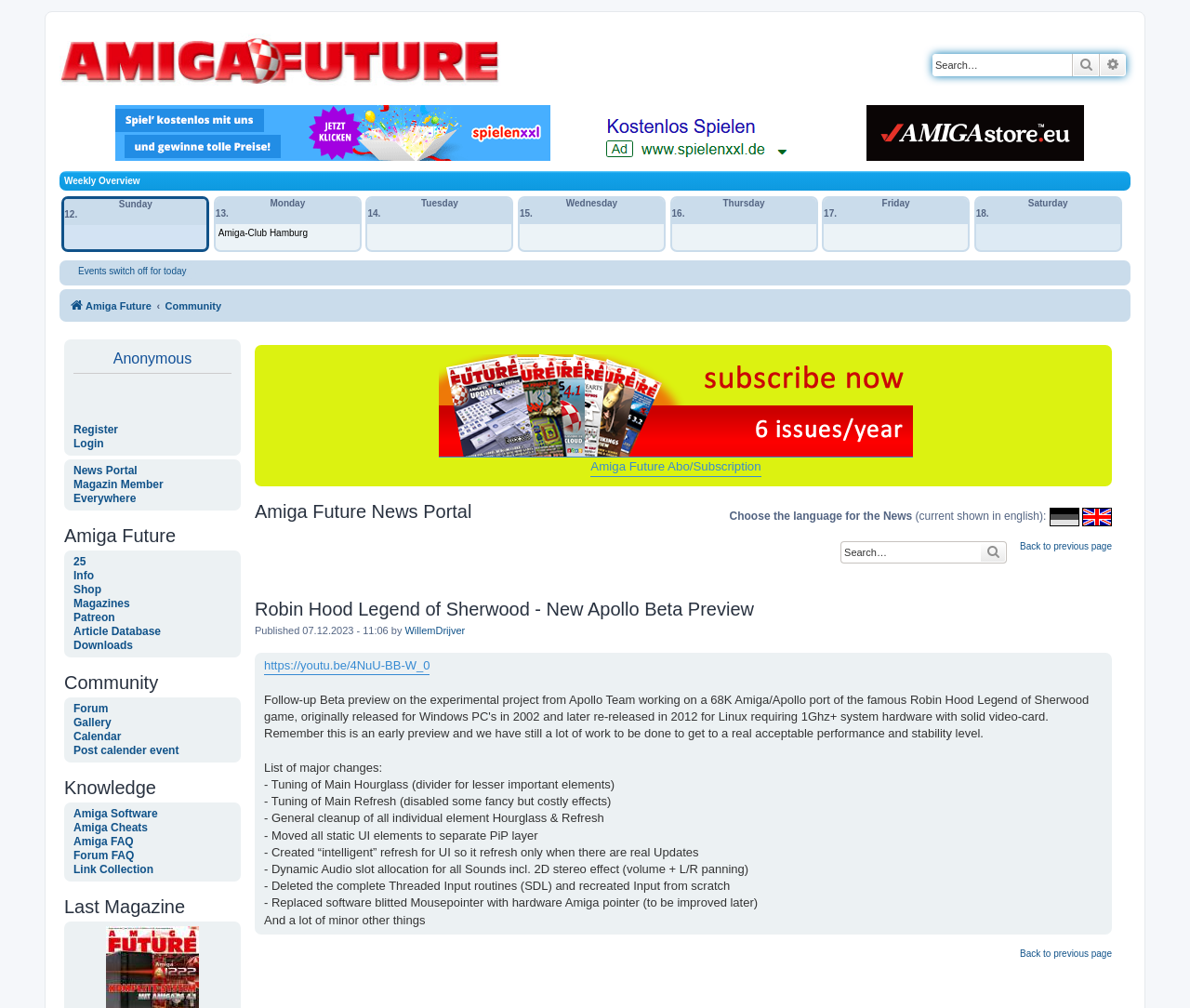How many search boxes are there on the webpage?
Based on the visual content, answer with a single word or a brief phrase.

2